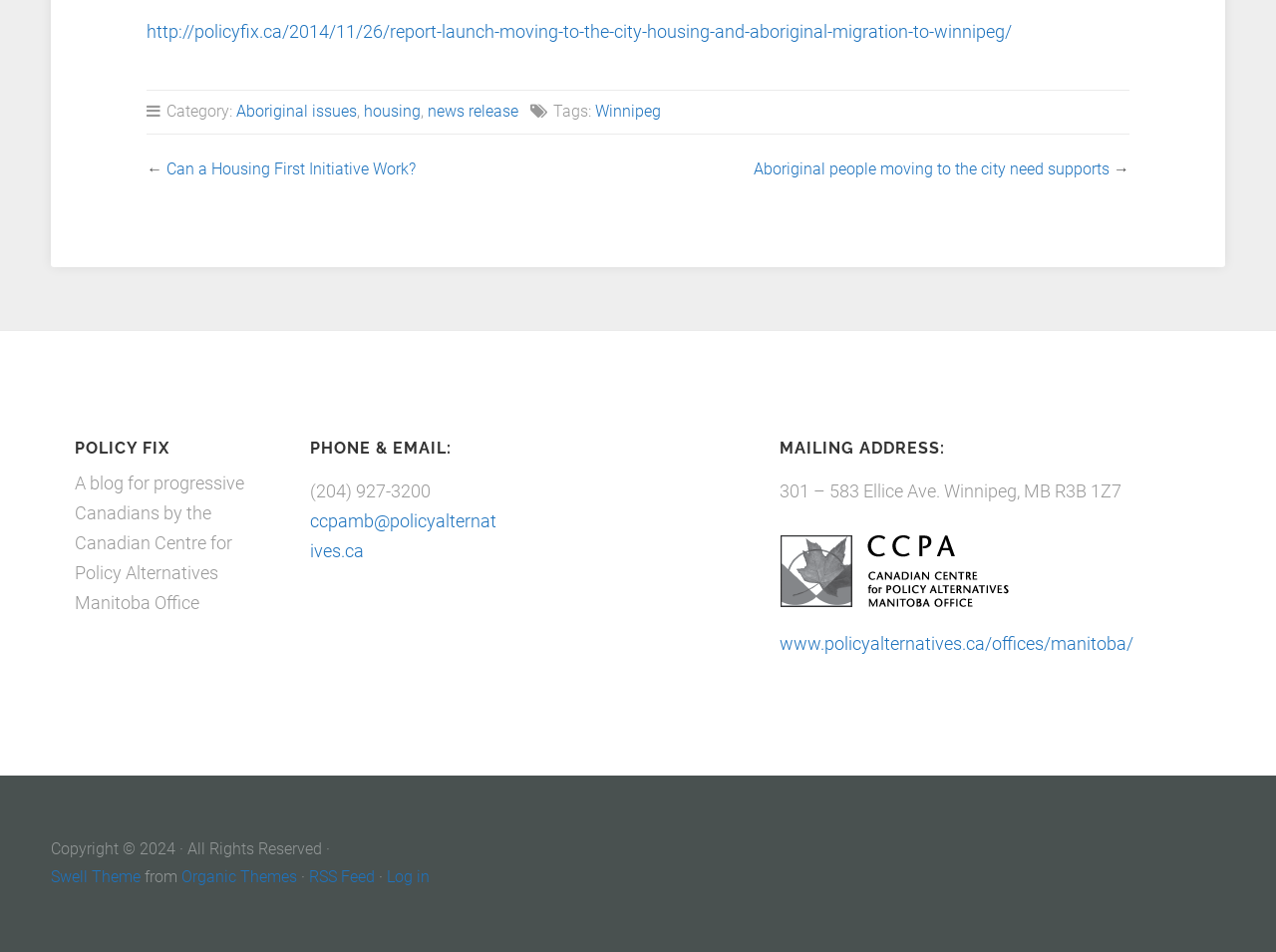Identify the bounding box coordinates for the UI element mentioned here: "Organic Themes". Provide the coordinates as four float values between 0 and 1, i.e., [left, top, right, bottom].

[0.142, 0.911, 0.233, 0.931]